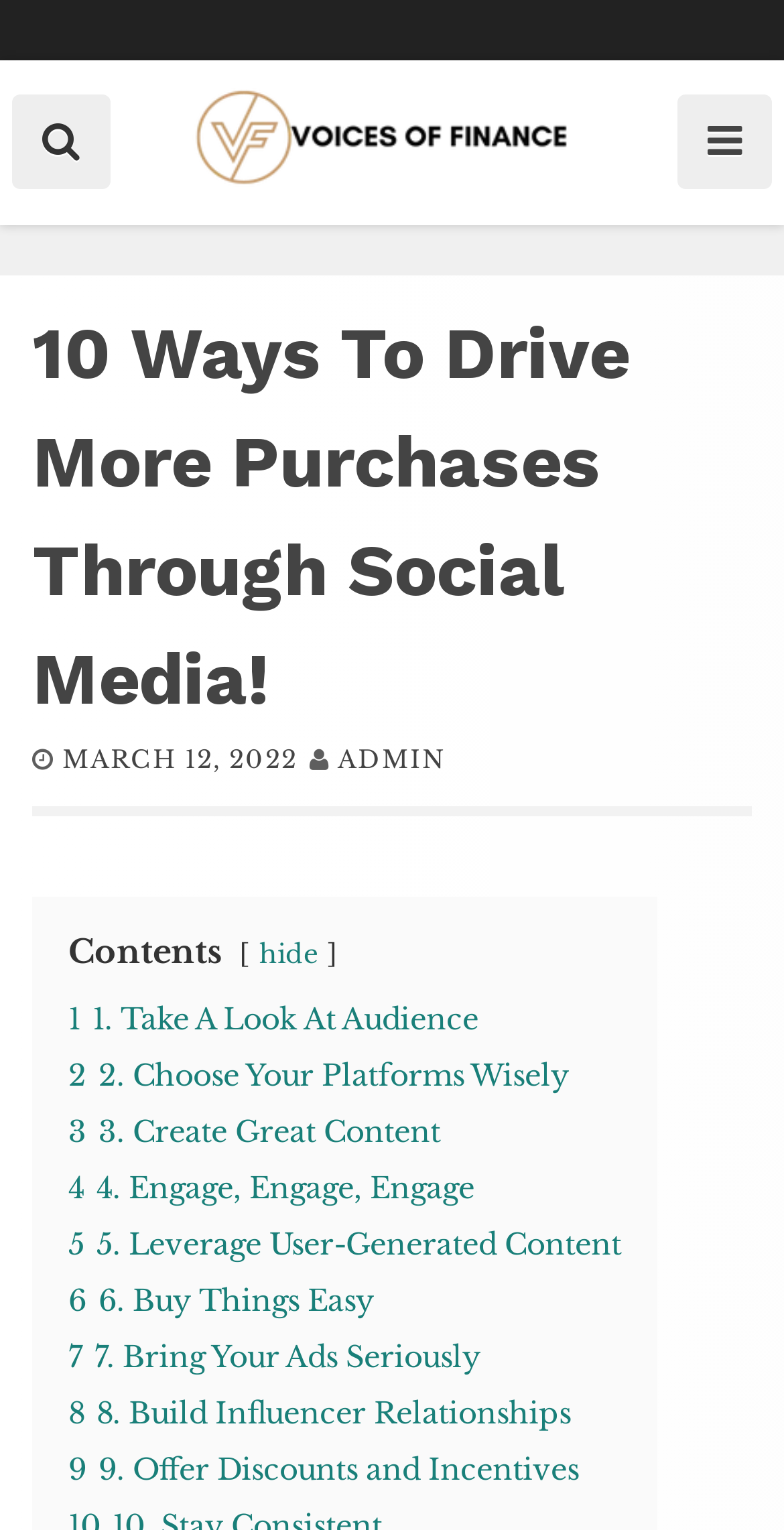Identify and extract the main heading of the webpage.

10 Ways To Drive More Purchases Through Social Media!